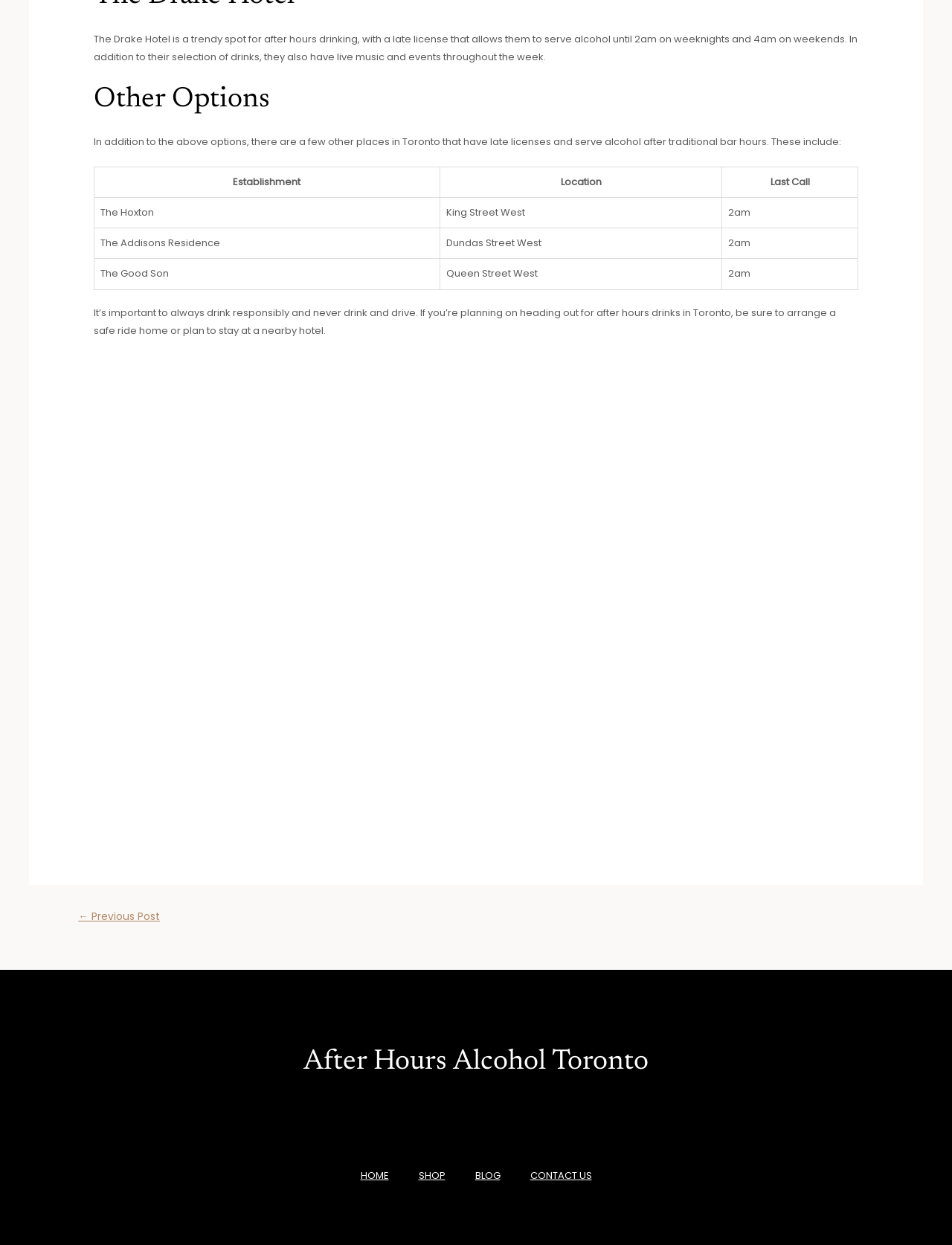Answer the following query concisely with a single word or phrase:
What is The Drake Hotel known for?

late license